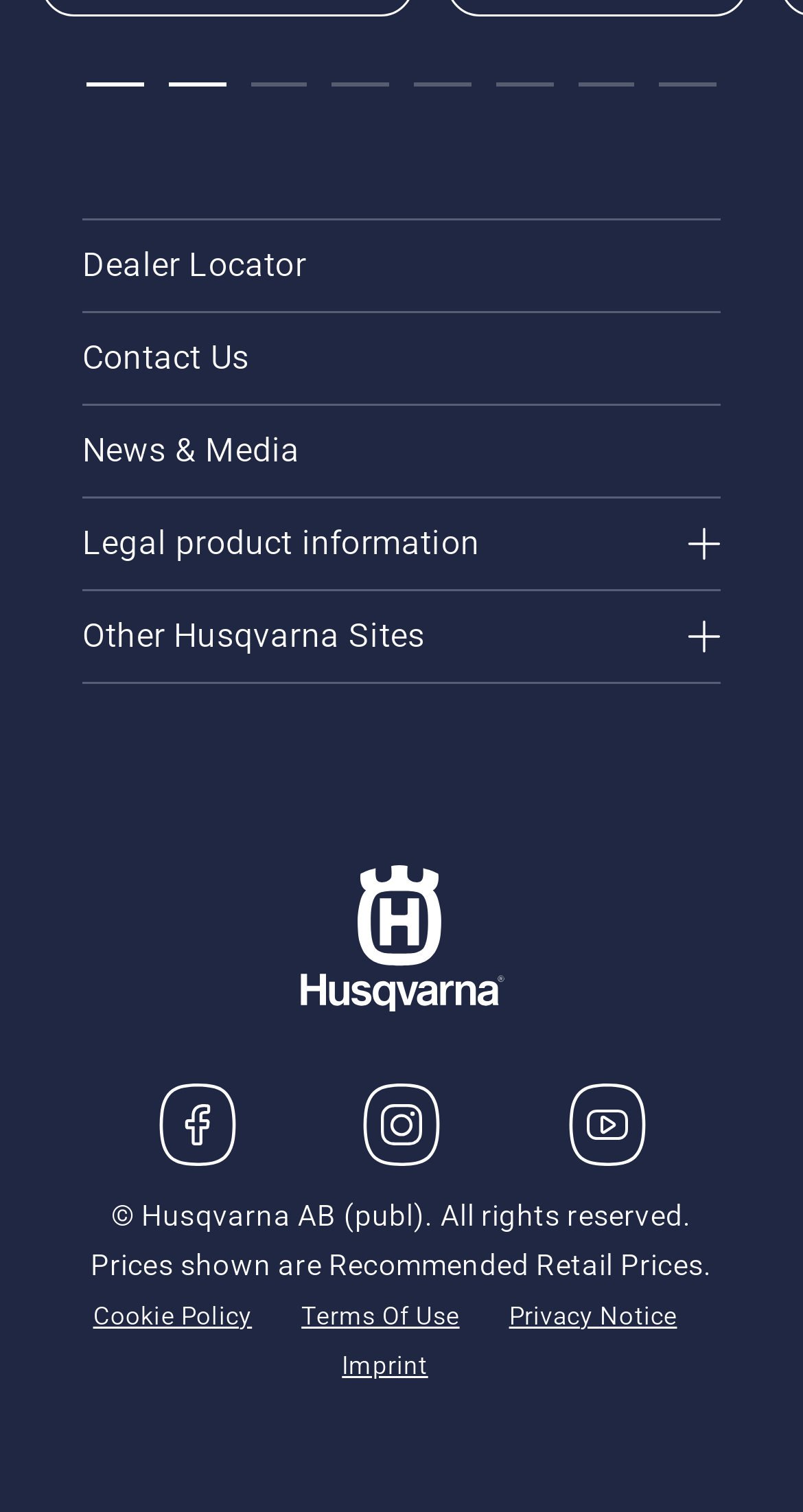Please answer the following question using a single word or phrase: What is the link 'Dealer Locator' for?

Finding dealers